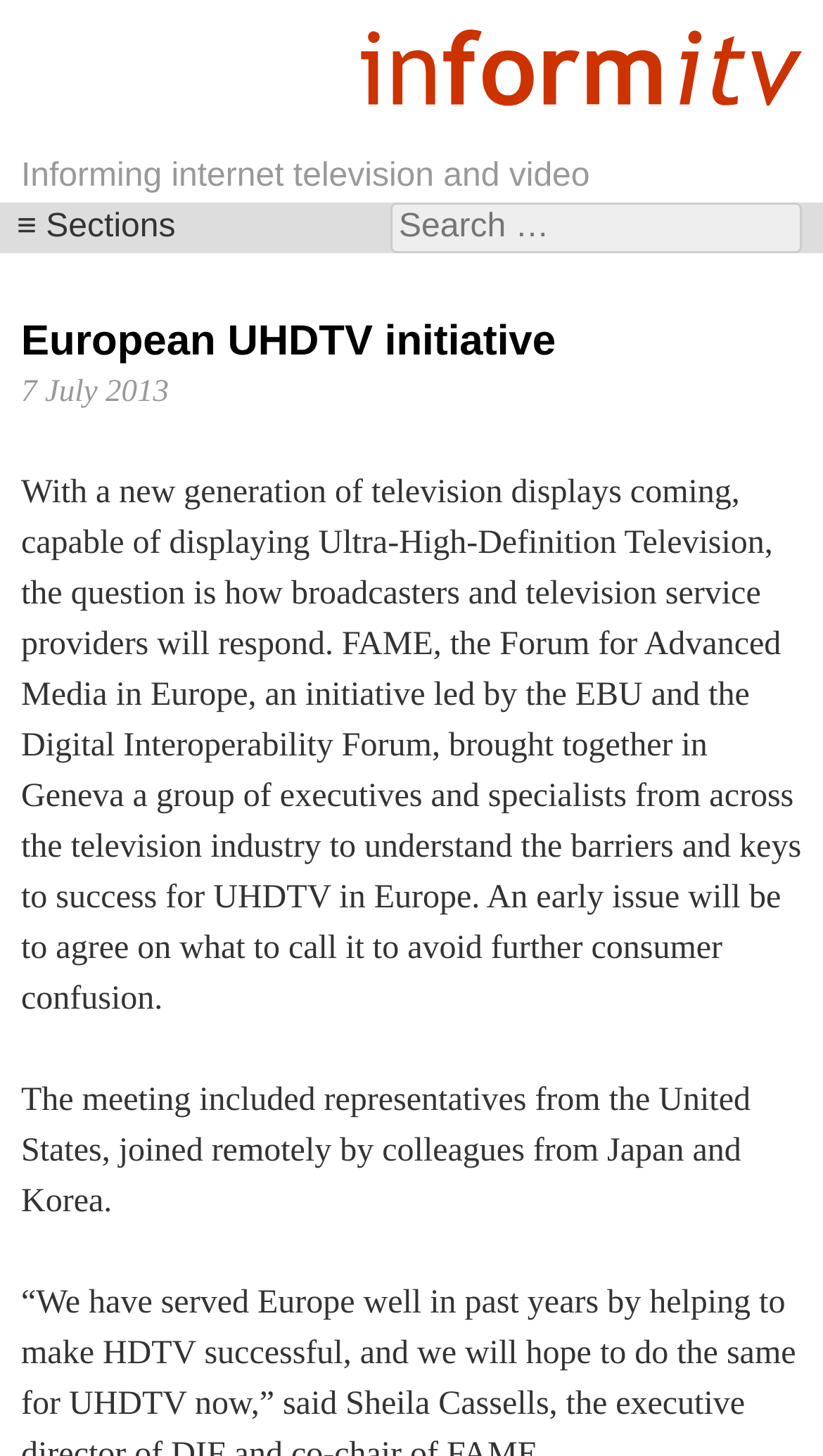Generate a thorough description of the webpage.

The webpage is about the European UHDTV initiative, with the title "European UHDTV initiative | informitv" at the top. Below the title, there is an image of "informitv" logo, taking up most of the width of the page. 

Underneath the logo, there is a heading that reads "Informing internet television and video". 

To the right of the heading, there is a search bar with a label "Search for:" and a text input field. 

Below the search bar, there is another heading that says "≡ Sections", which serves as a section title. 

Under the "≡ Sections" heading, there is a subheading "European UHDTV initiative" followed by a timestamp "7 July 2013". 

Below the timestamp, there is a long paragraph of text that discusses the European UHDTV initiative, including the challenges and opportunities it presents for broadcasters and television service providers. 

Further down, there is another paragraph of text that mentions a meeting with representatives from the United States, Japan, and Korea.